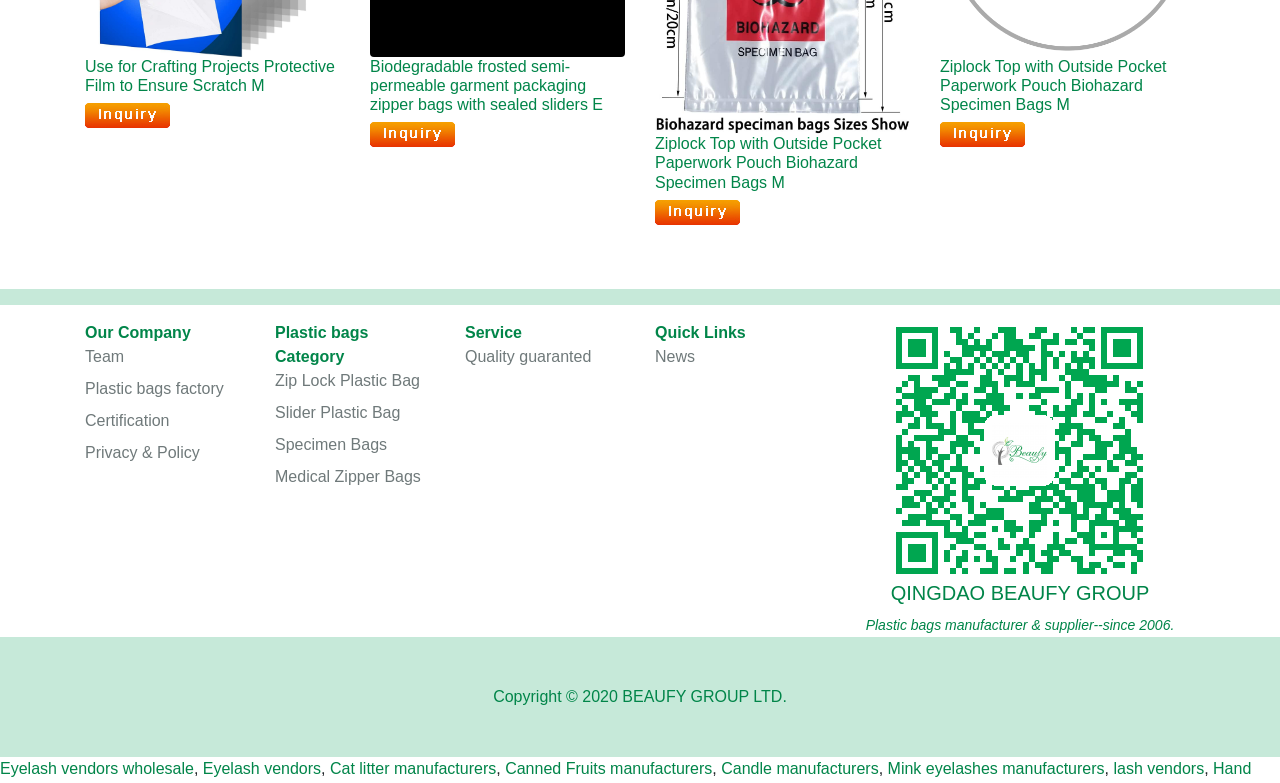What is the category of the product 'Zip Lock Plastic Bag'?
Please answer the question with as much detail and depth as you can.

The category of the product 'Zip Lock Plastic Bag' is obtained from the description list element with the term 'Plastic bags Category' and the detail 'Zip Lock Plastic Bag' located in the middle of the webpage.